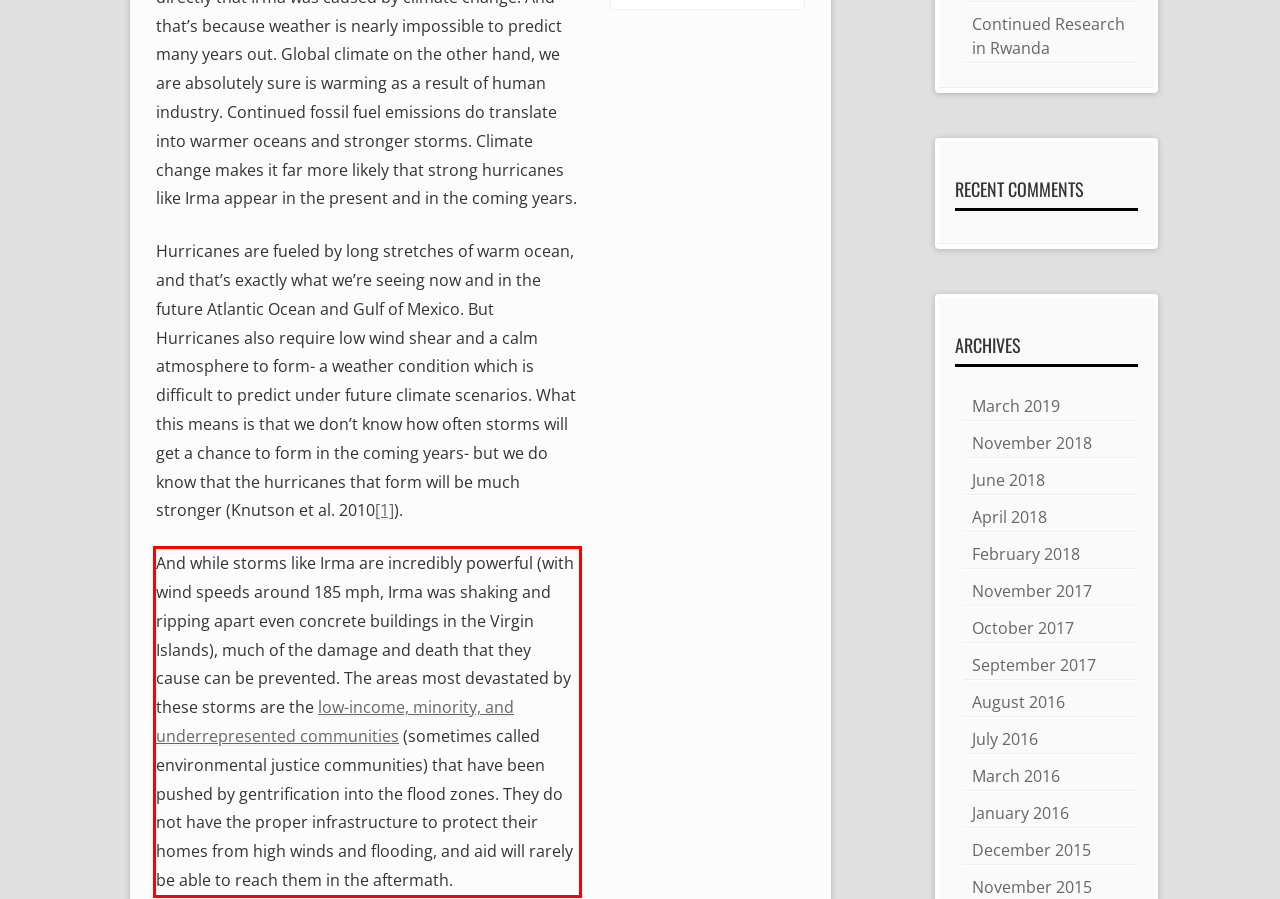Within the screenshot of the webpage, locate the red bounding box and use OCR to identify and provide the text content inside it.

And while storms like Irma are incredibly powerful (with wind speeds around 185 mph, Irma was shaking and ripping apart even concrete buildings in the Virgin Islands), much of the damage and death that they cause can be prevented. The areas most devastated by these storms are the low-income, minority, and underrepresented communities (sometimes called environmental justice communities) that have been pushed by gentrification into the flood zones. They do not have the proper infrastructure to protect their homes from high winds and flooding, and aid will rarely be able to reach them in the aftermath.